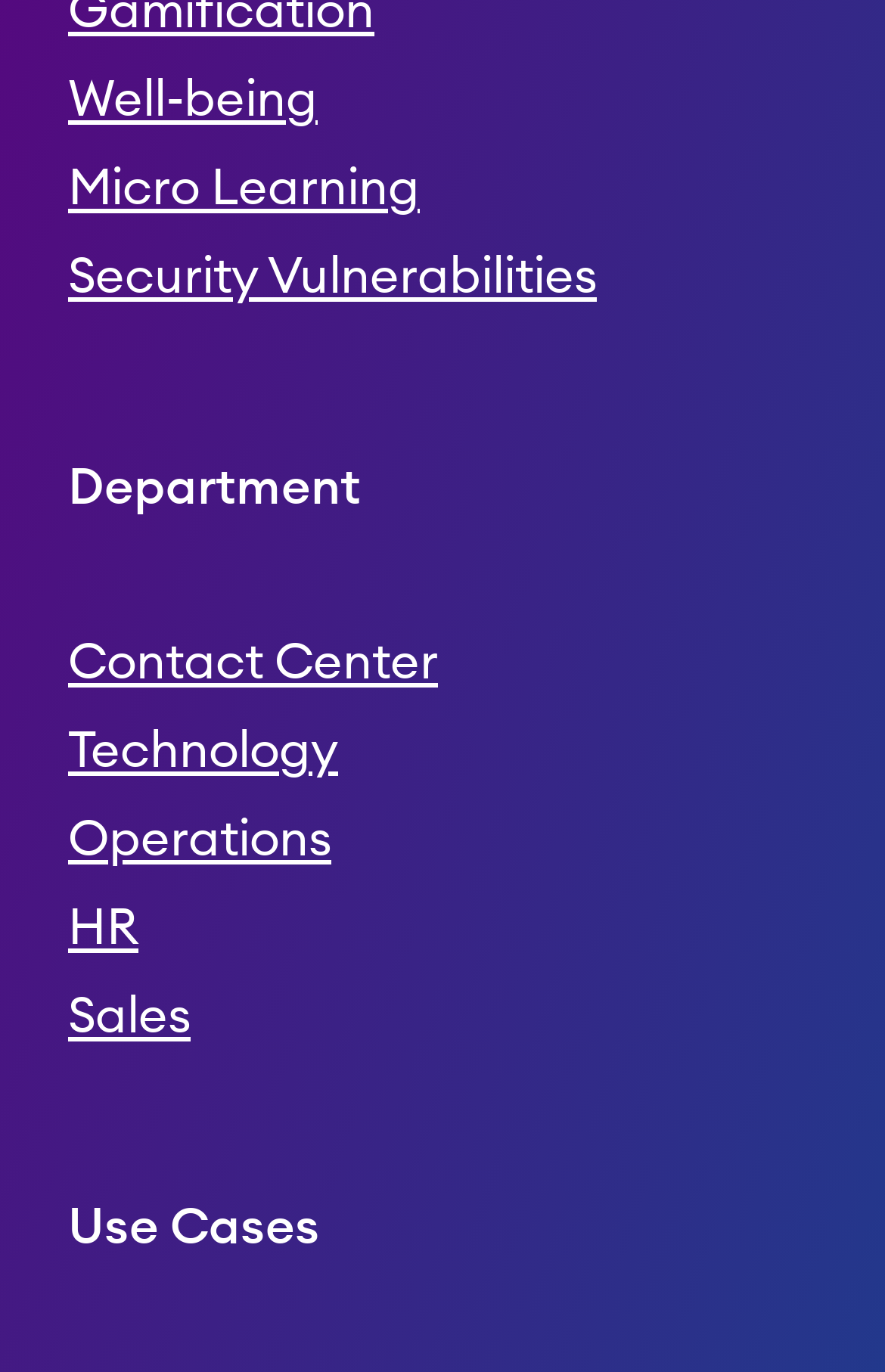Reply to the question with a single word or phrase:
How many links are under the 'Department' heading?

6